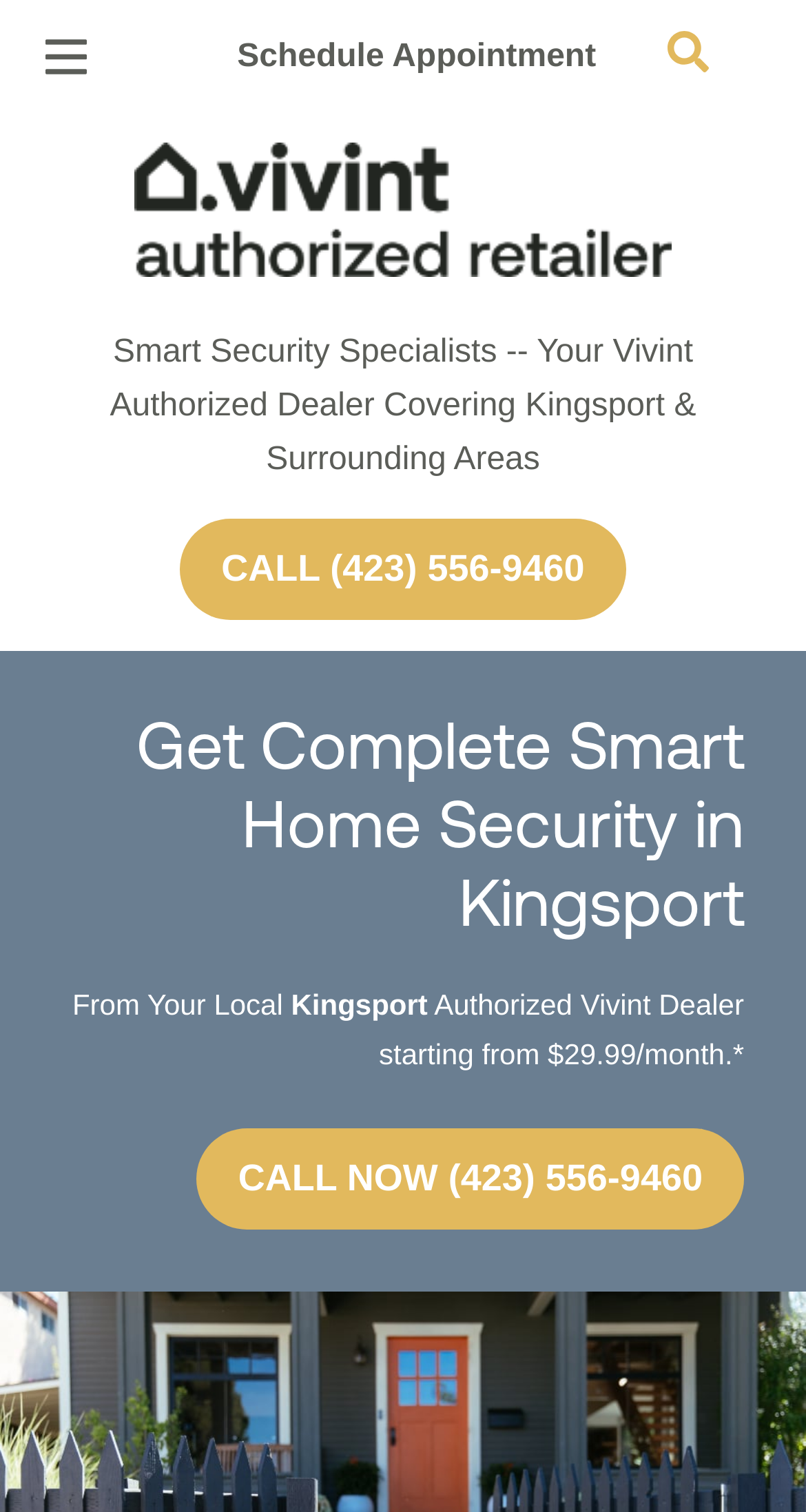Identify the bounding box coordinates of the region that needs to be clicked to carry out this instruction: "Schedule an appointment". Provide these coordinates as four float numbers ranging from 0 to 1, i.e., [left, top, right, bottom].

[0.269, 0.008, 0.765, 0.066]